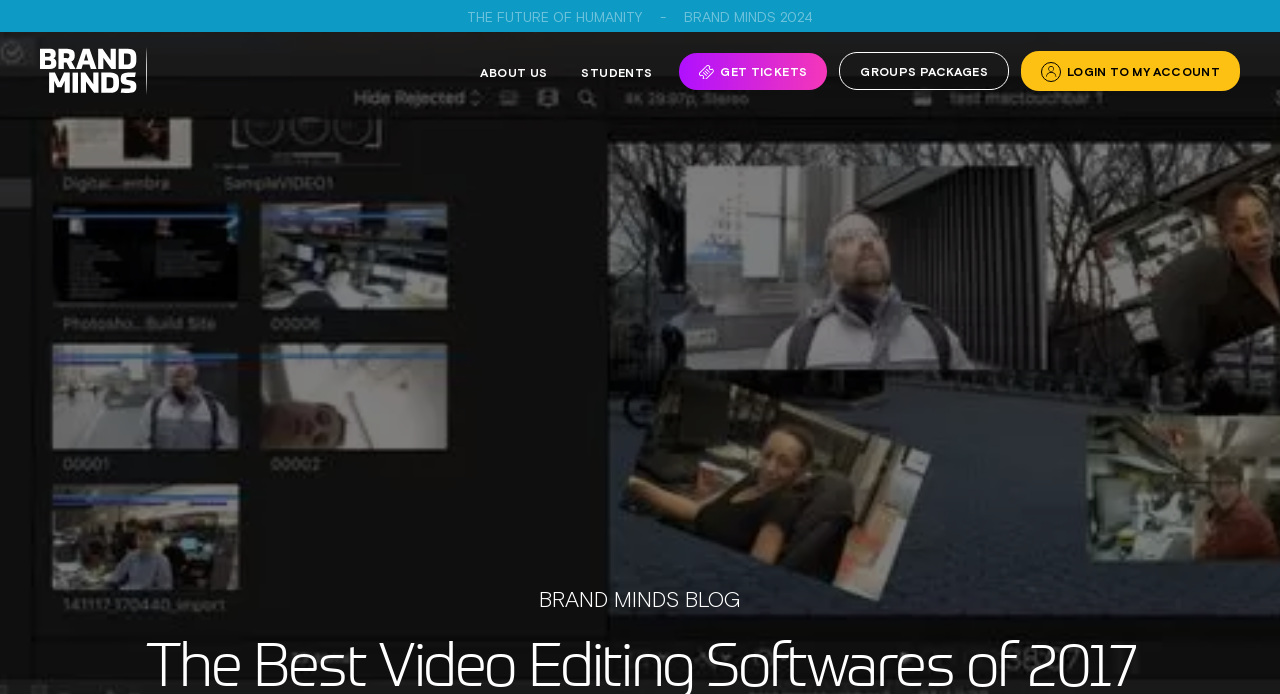Please extract and provide the main headline of the webpage.

The Best Video Editing Softwares of 2017